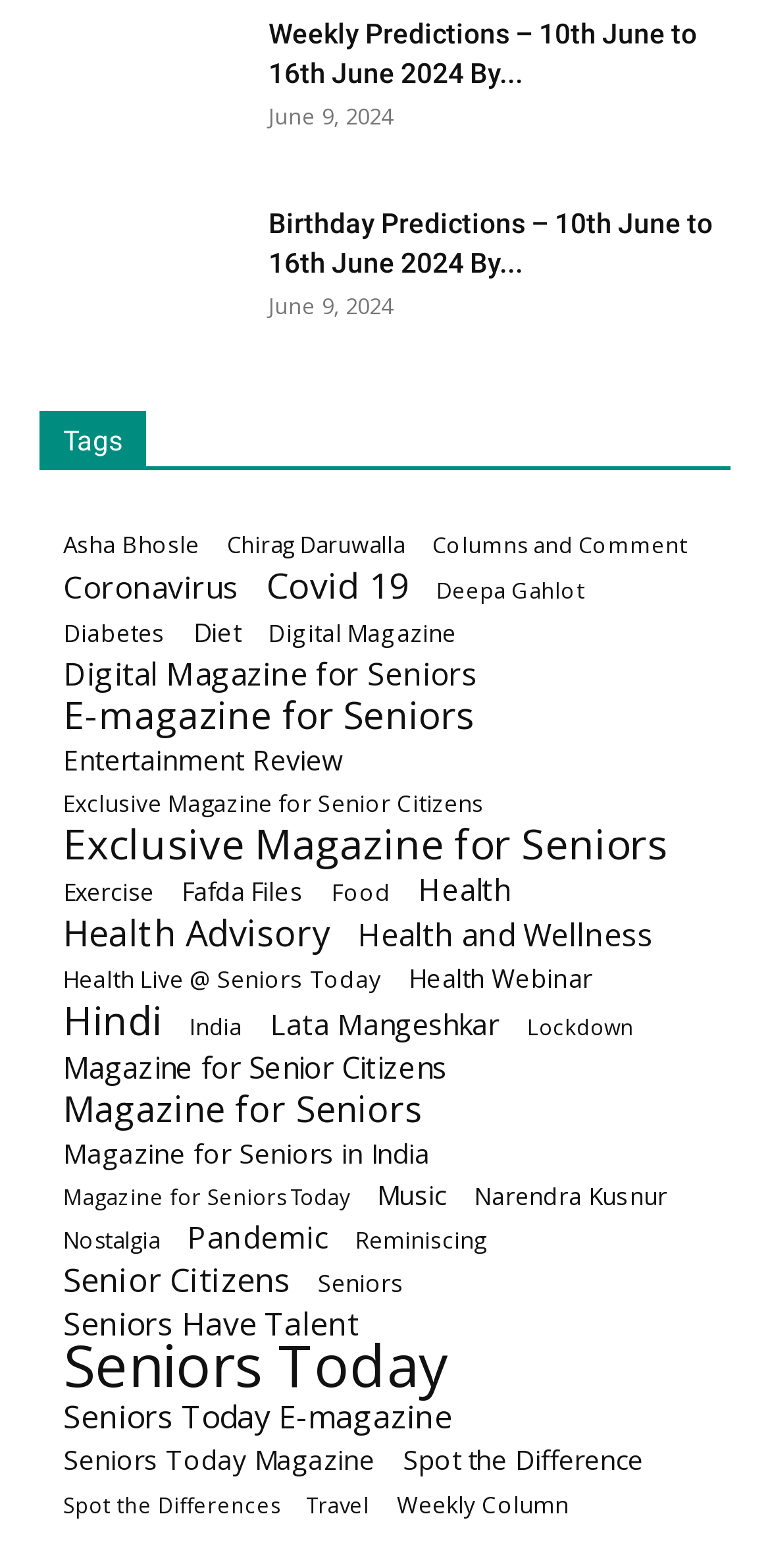Identify the bounding box coordinates of the region I need to click to complete this instruction: "Click on the 'Astrology' link".

[0.051, 0.009, 0.308, 0.097]